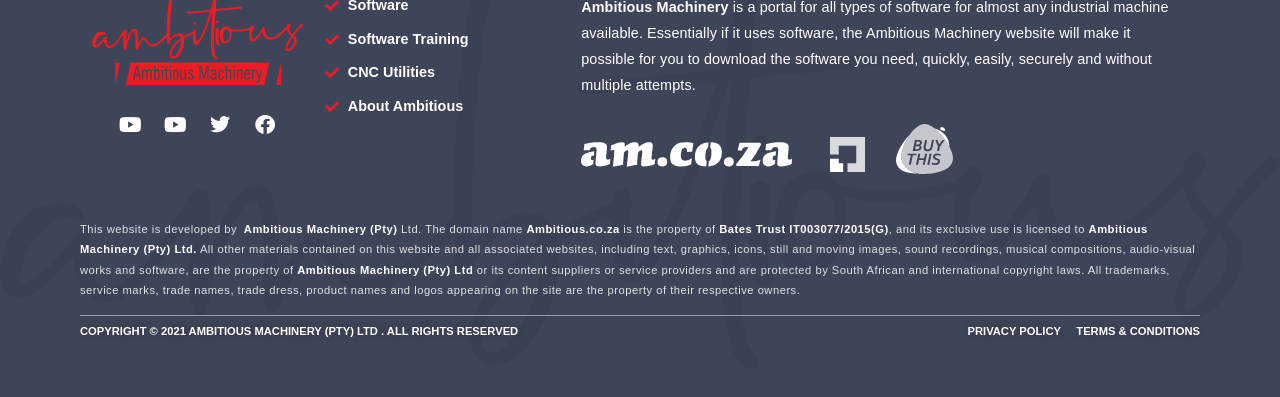Analyze the image and deliver a detailed answer to the question: What is the name of the company that developed this website?

I found the company name by reading the text that says 'This website is developed by Ambitious Machinery (Pty) Ltd.'.